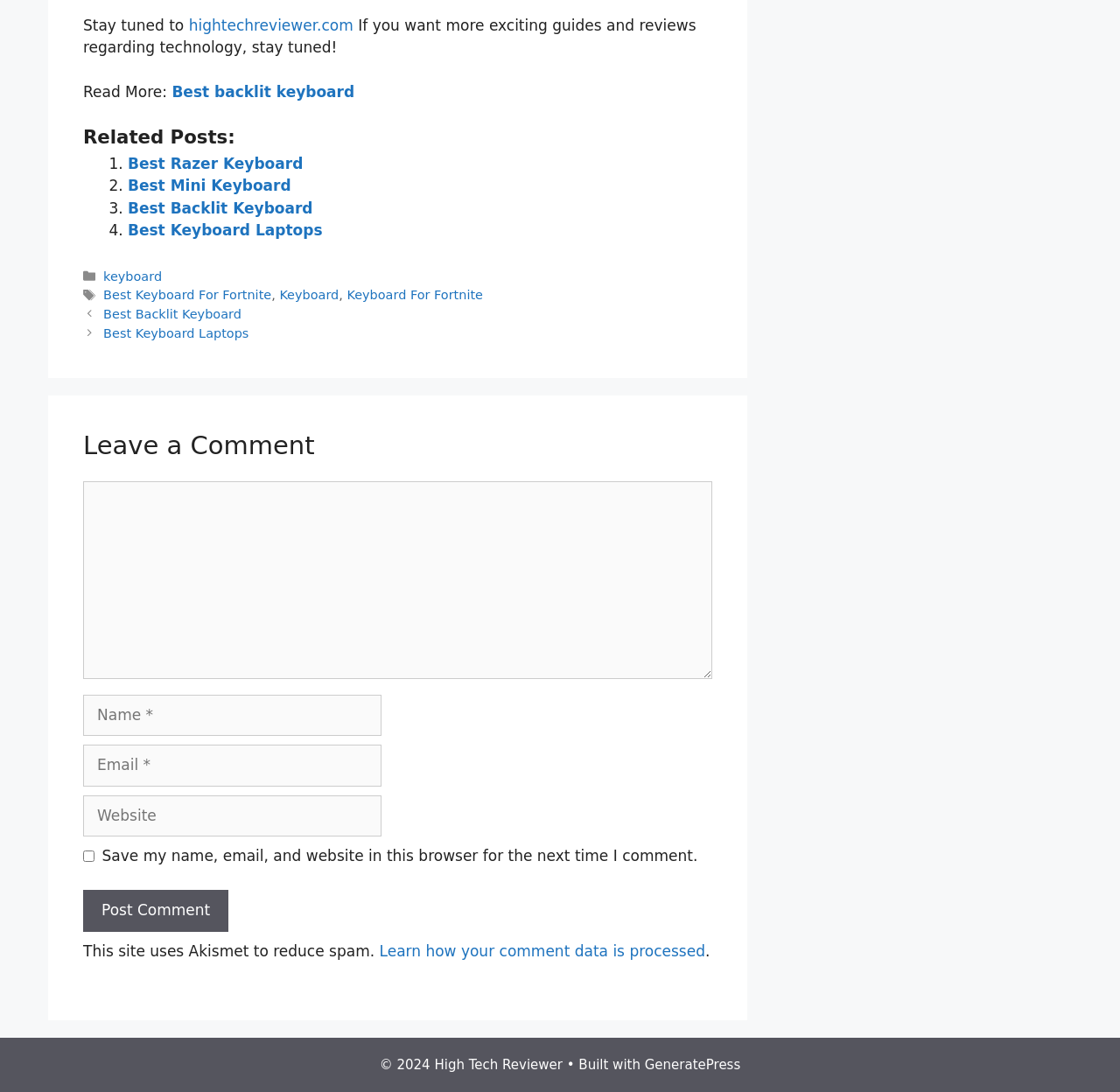Please provide a comprehensive answer to the question based on the screenshot: What is the topic of the related posts?

The related posts section lists several links, including 'Best Razer Keyboard', 'Best Mini Keyboard', 'Best Backlit Keyboard', and 'Best Keyboard Laptops'. These topics are all related to keyboards, suggesting that the topic of the related posts is keyboards.